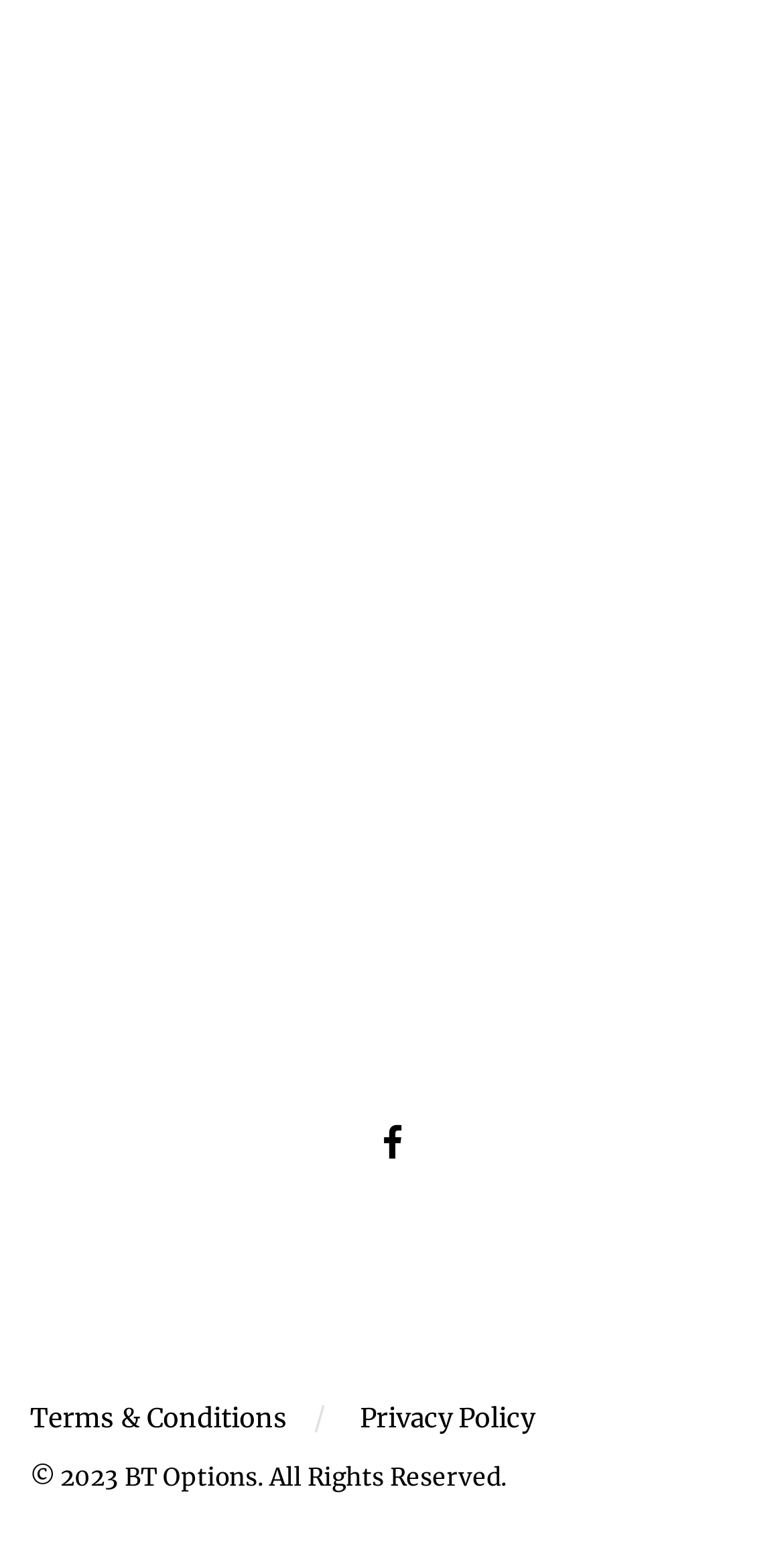Predict the bounding box coordinates of the UI element that matches this description: "alt="exlpore-sri-lanka-logo"". The coordinates should be in the format [left, top, right, bottom] with each value between 0 and 1.

[0.141, 0.655, 0.859, 0.684]